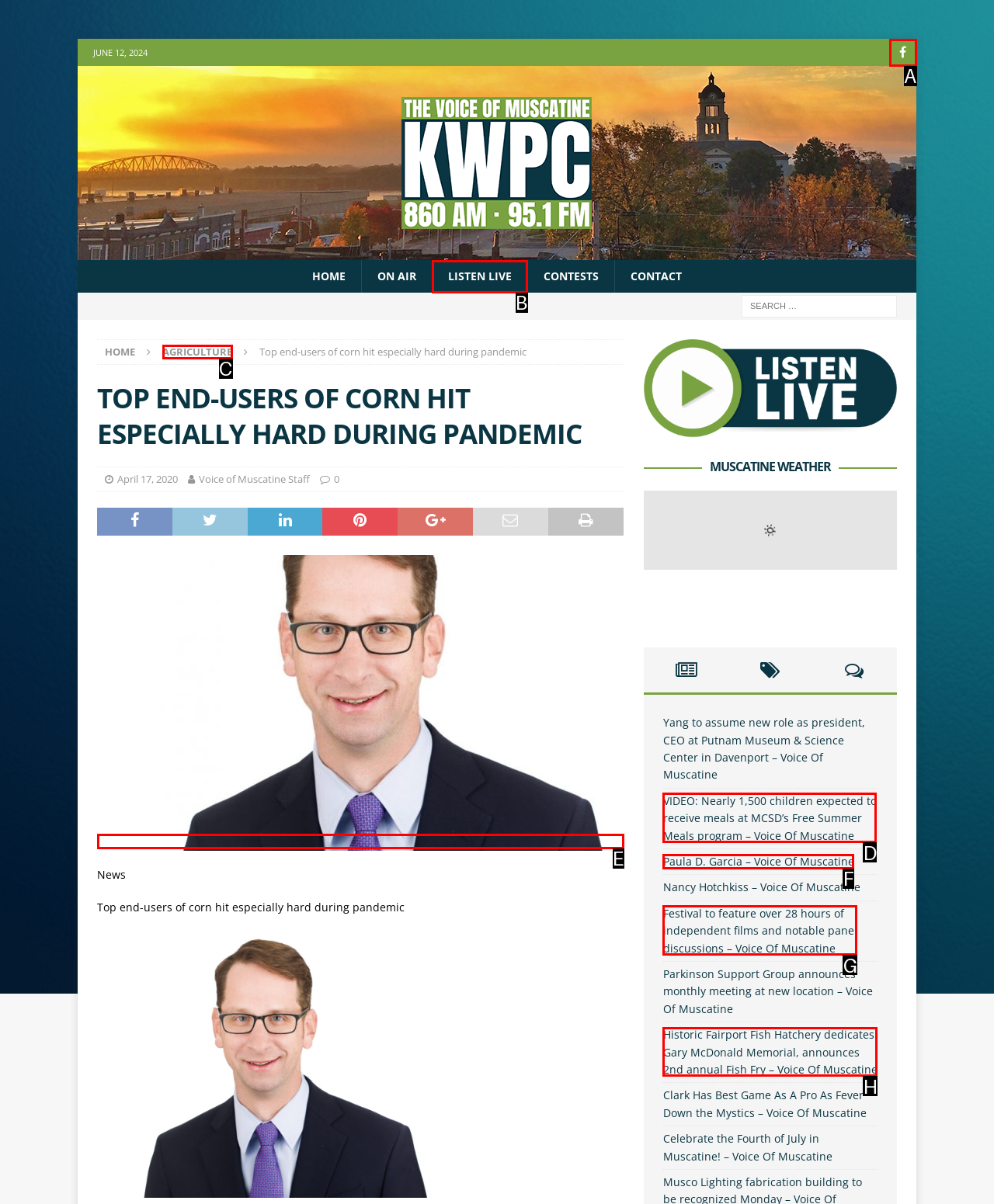Match the description to the correct option: Listen Live
Provide the letter of the matching option directly.

B